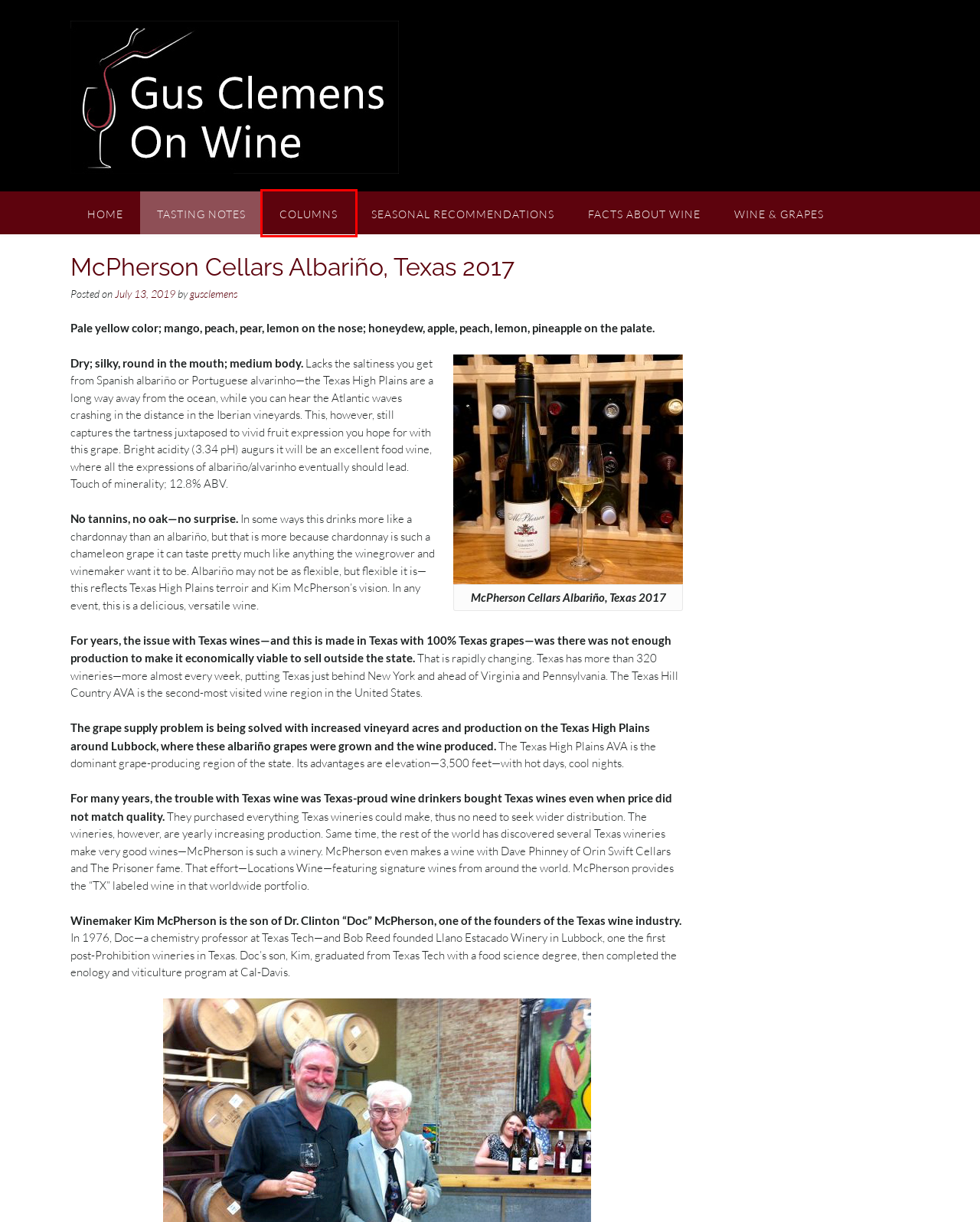With the provided webpage screenshot containing a red bounding box around a UI element, determine which description best matches the new webpage that appears after clicking the selected element. The choices are:
A. Wine & Grapes – Gus Clemens on Wine
B. Recent Columns – Gus Clemens on Wine
C. Home - McPherson Cellars | Lubbock Texas, Winery and Event Venue
D. Tasting Notes – Gus Clemens on Wine
E. Seasonal Recommendations – Gus Clemens on Wine
F. gusclemens – Gus Clemens on Wine
G. Gus Clemens on Wine
H. Facts About Wine – Gus Clemens on Wine

B